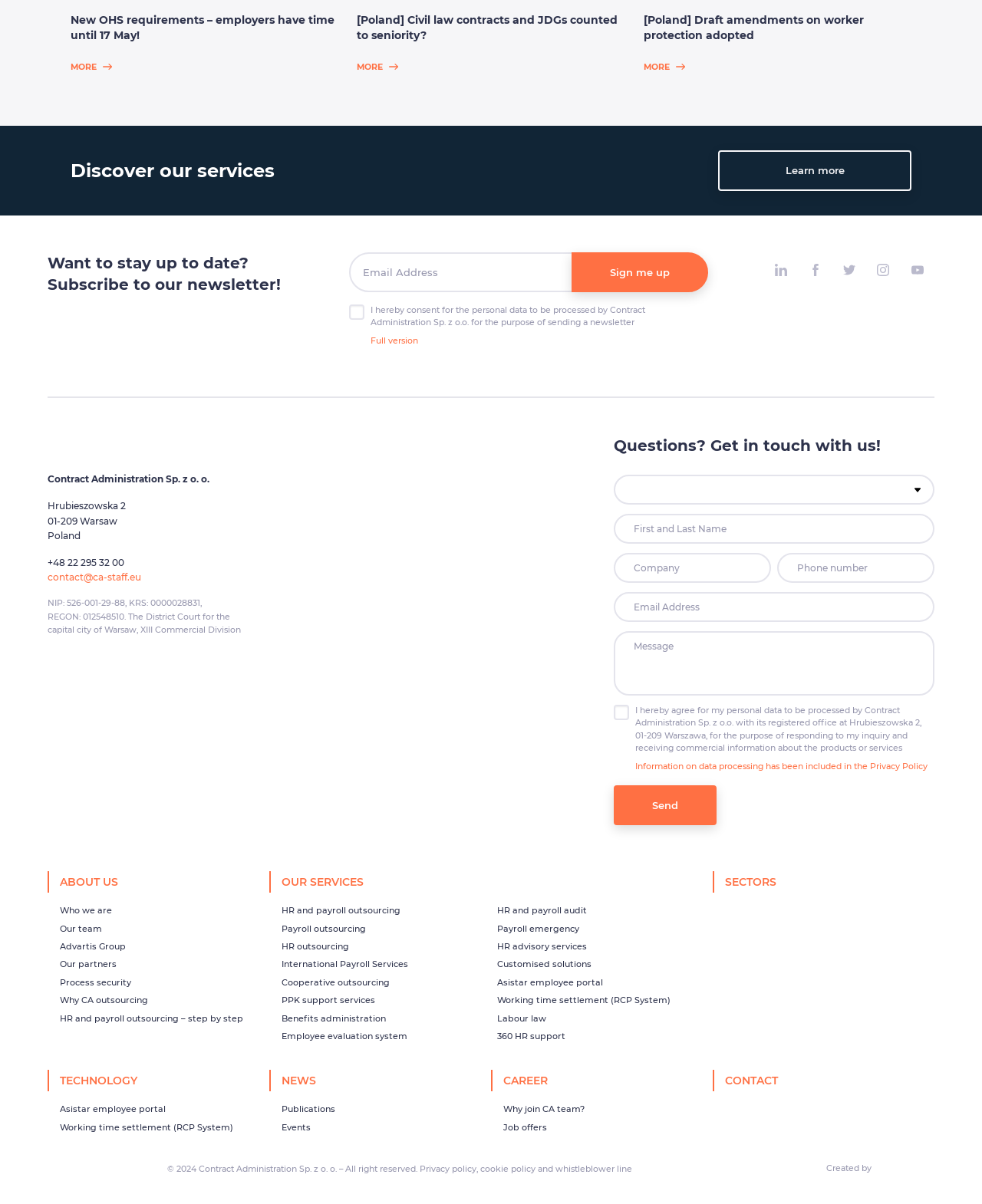Look at the image and answer the question in detail:
How many services are listed?

I counted the number of services listed under the 'OUR SERVICES' section. There are 14 services listed, including 'HR and payroll outsourcing', 'Payroll outsourcing', and 'HR outsourcing'.